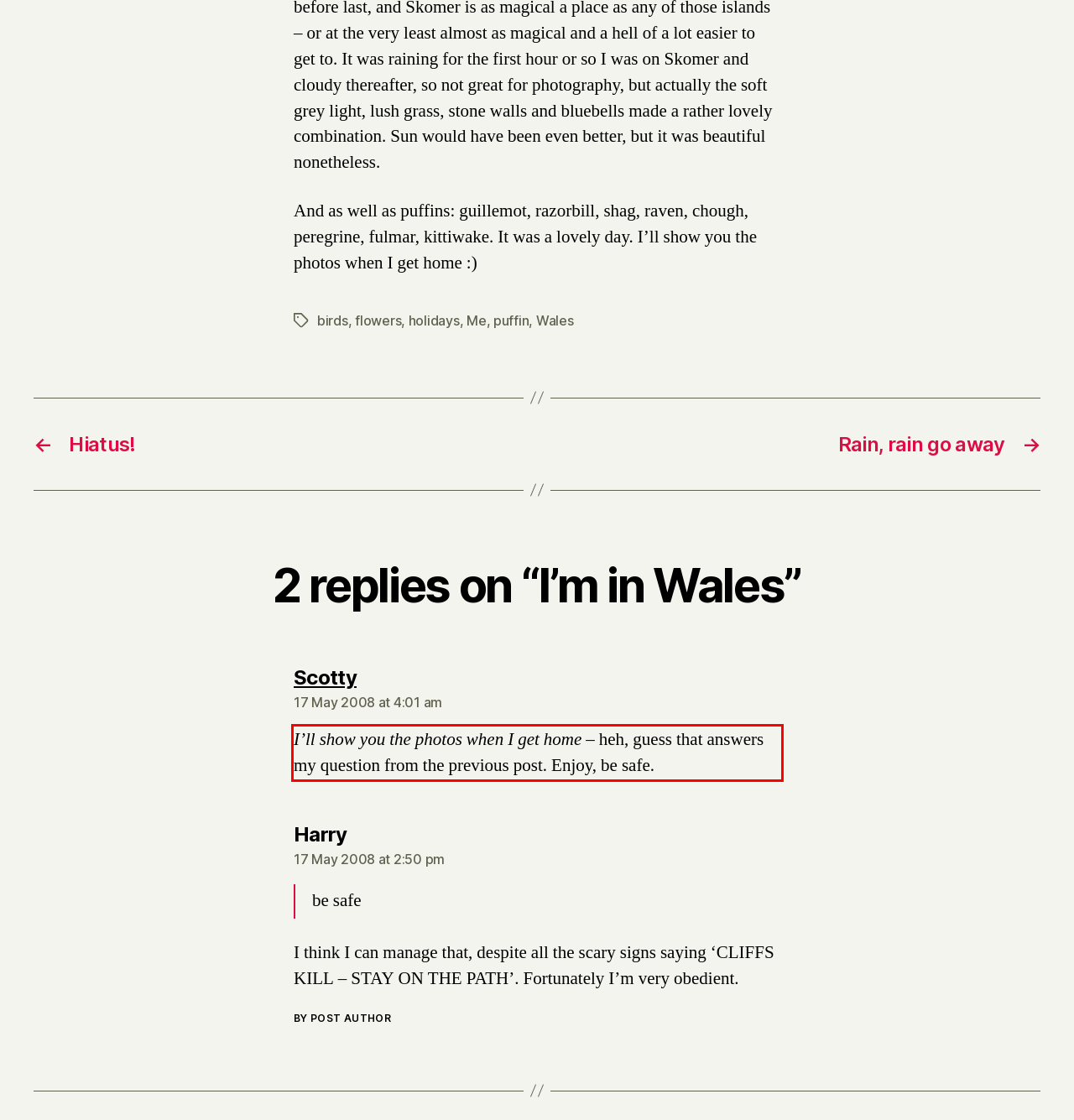Examine the webpage screenshot, find the red bounding box, and extract the text content within this marked area.

I’ll show you the photos when I get home – heh, guess that answers my question from the previous post. Enjoy, be safe.